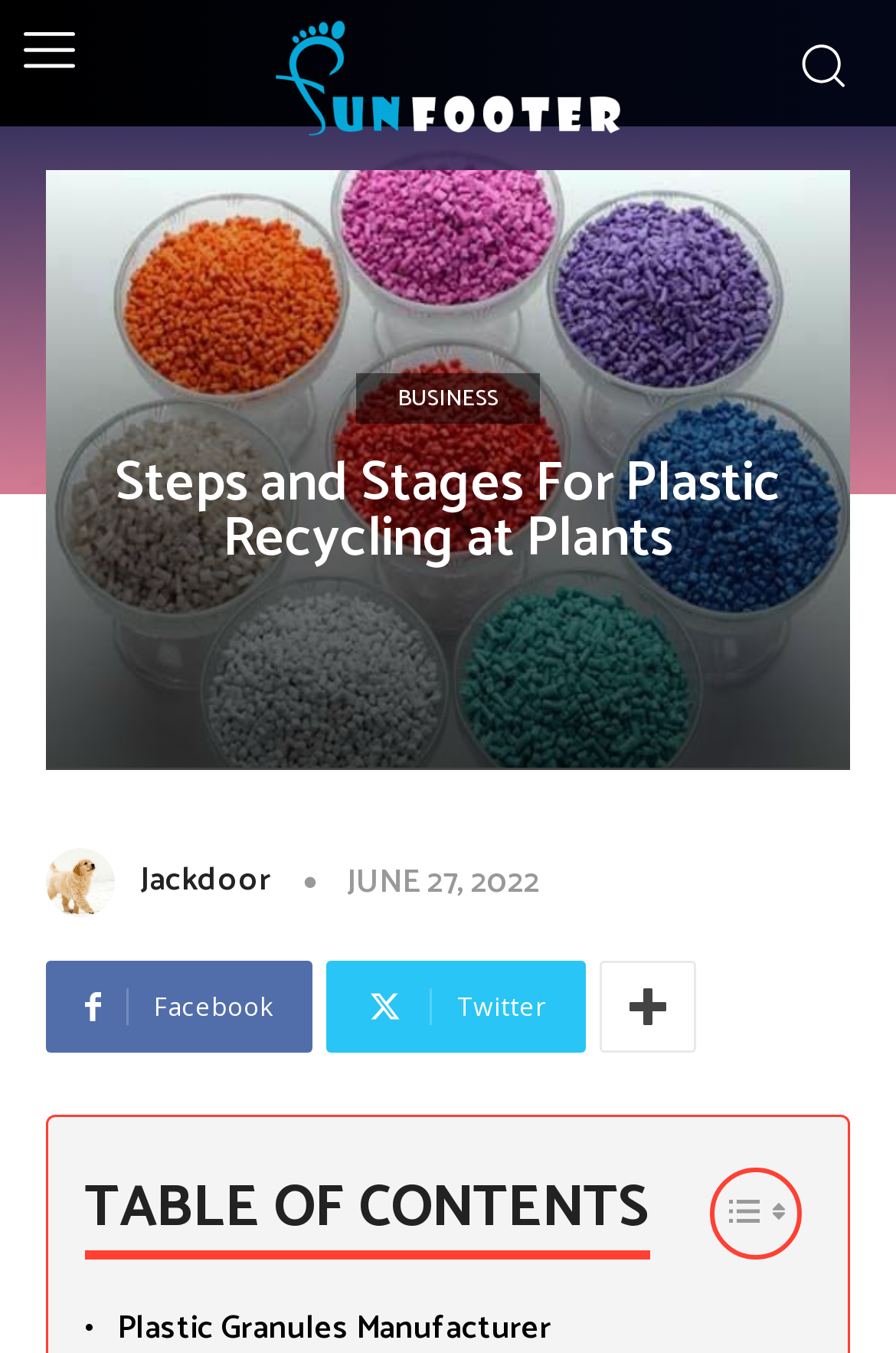What social media platforms are available?
Please answer the question with a single word or phrase, referencing the image.

Facebook, Twitter